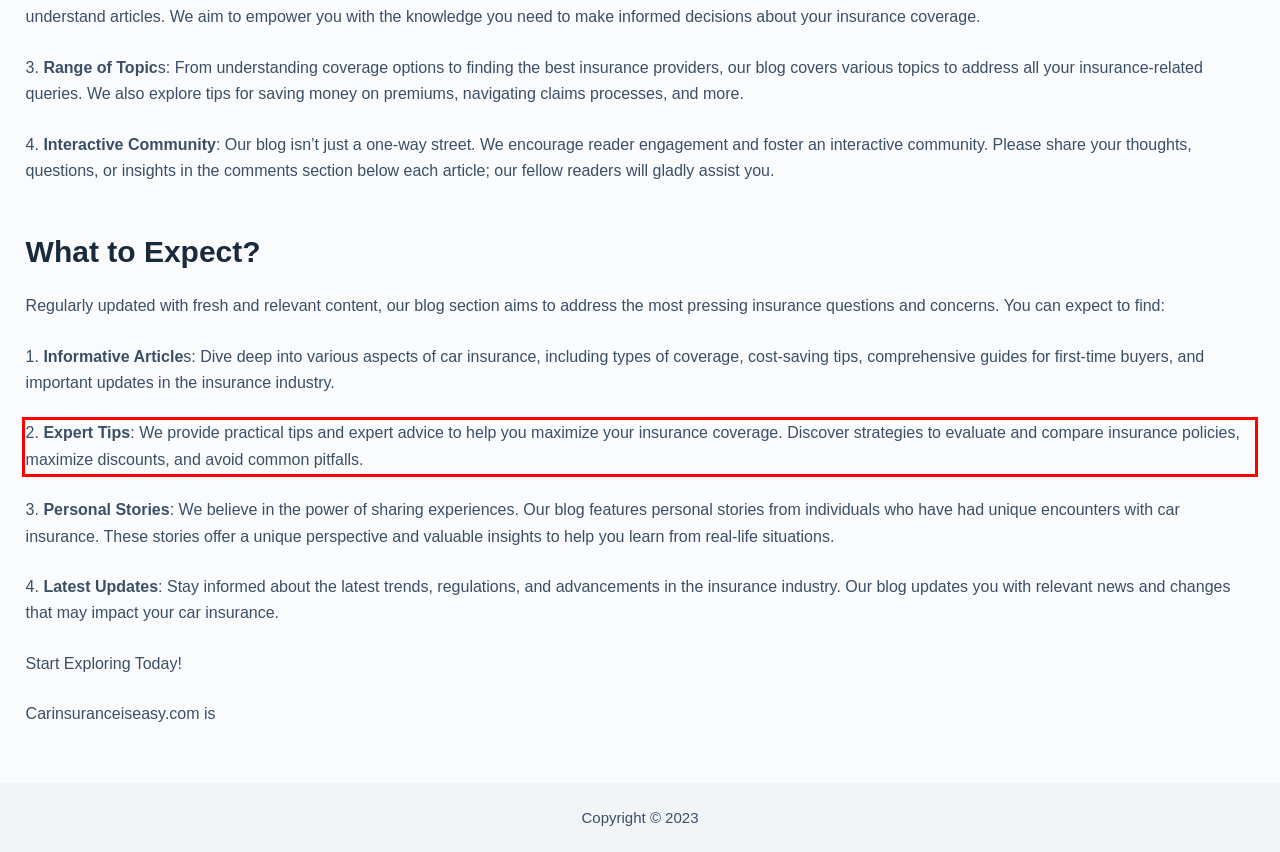Please recognize and transcribe the text located inside the red bounding box in the webpage image.

2. Expert Tips: We provide practical tips and expert advice to help you maximize your insurance coverage. Discover strategies to evaluate and compare insurance policies, maximize discounts, and avoid common pitfalls.